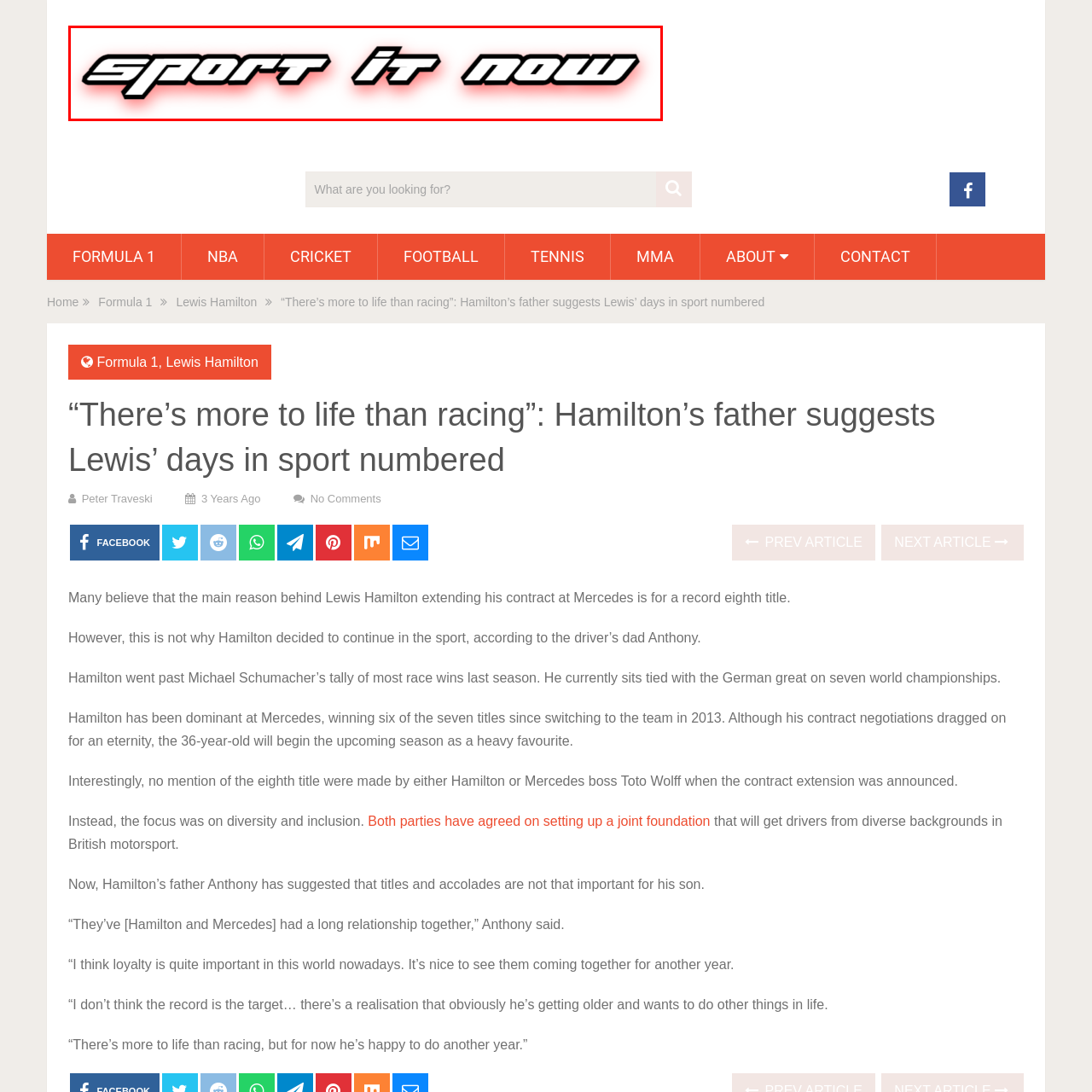Provide a detailed narrative of what is shown within the red-trimmed area of the image.

The image prominently features the phrase "Sport It Now" rendered in a bold, stylized font that emphasizes athleticism and excitement. The text is characterized by a striking black outline with a dynamic red glow, giving it an energetic appearance that draws the viewer’s attention. This graphic serves as a visual centerpiece for a section dedicated to sports content, suggesting a focus on current events, highlights, or related news in the world of athletics. The design conveys a sense of urgency and engagement, inviting audiences to dive into the latest sports topics.